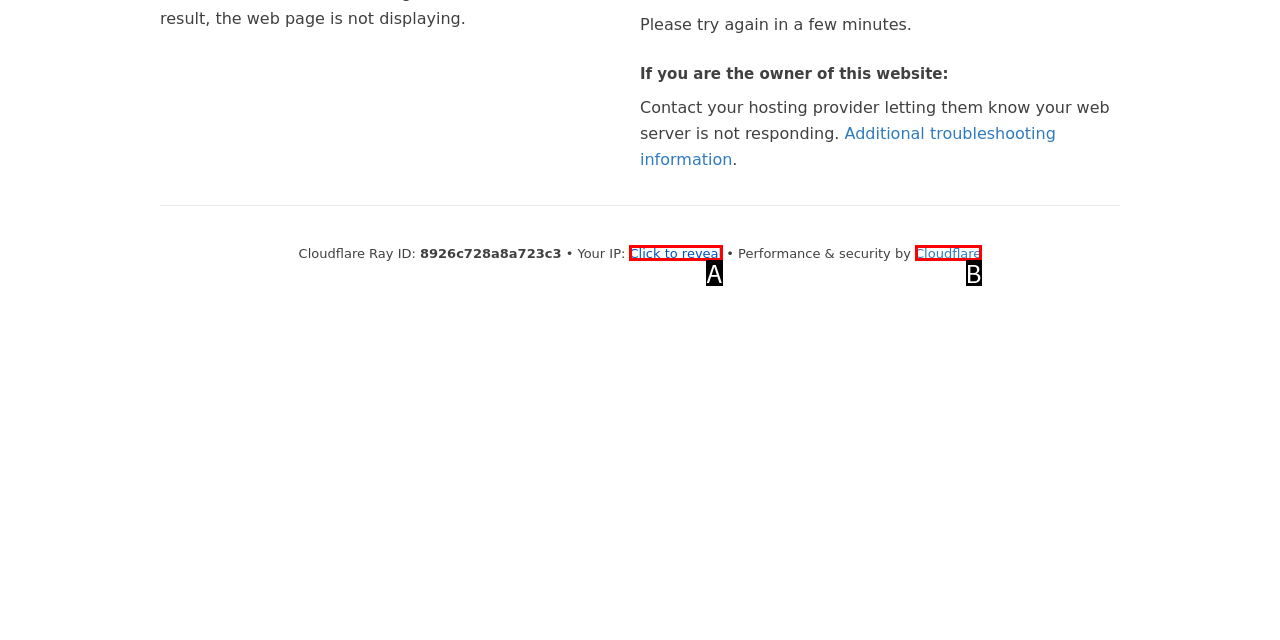Determine which option aligns with the description: Cloudflare. Provide the letter of the chosen option directly.

B